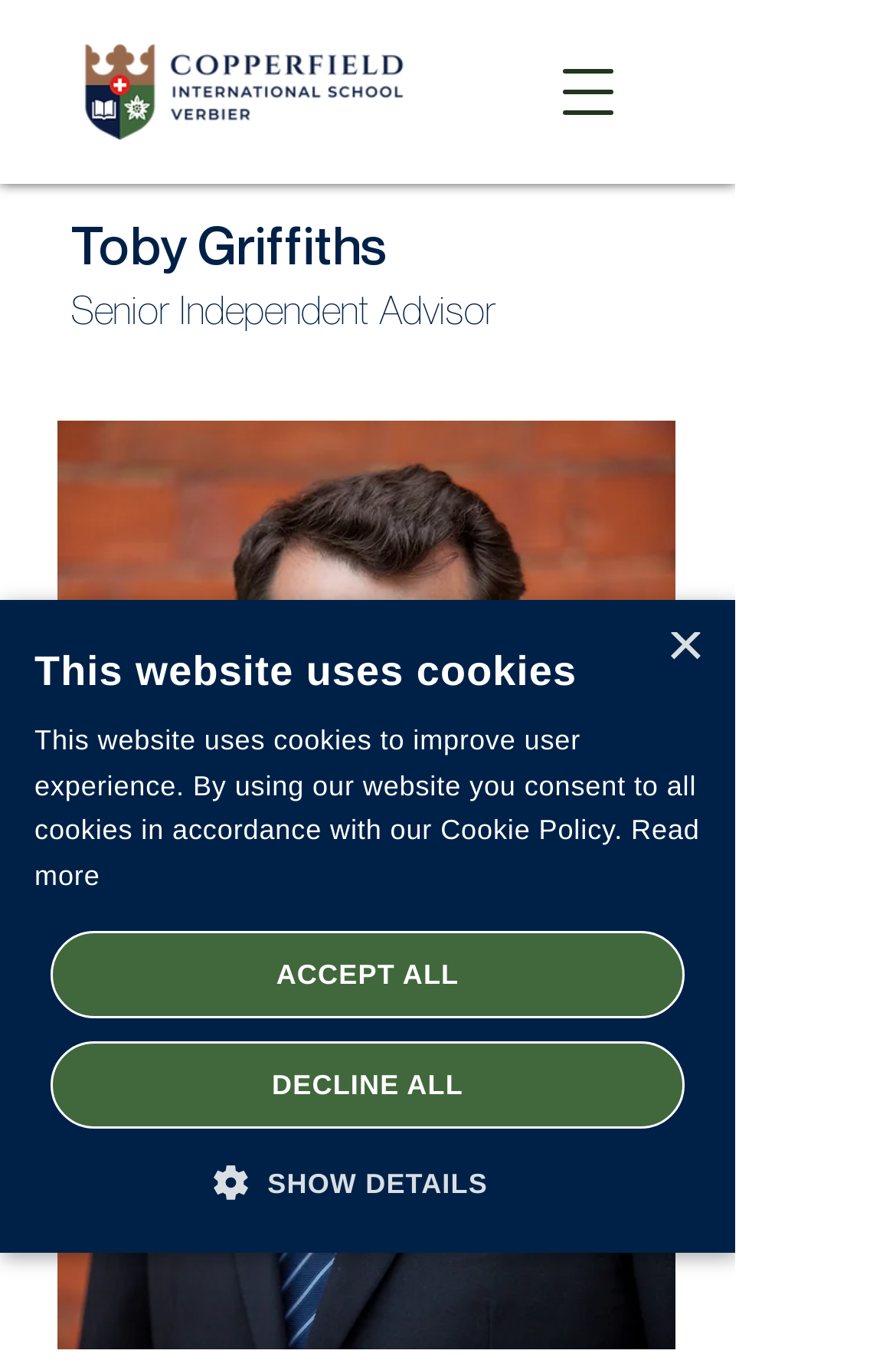Determine the bounding box coordinates (top-left x, top-left y, bottom-right x, bottom-right y) of the UI element described in the following text: ×

[0.744, 0.462, 0.782, 0.487]